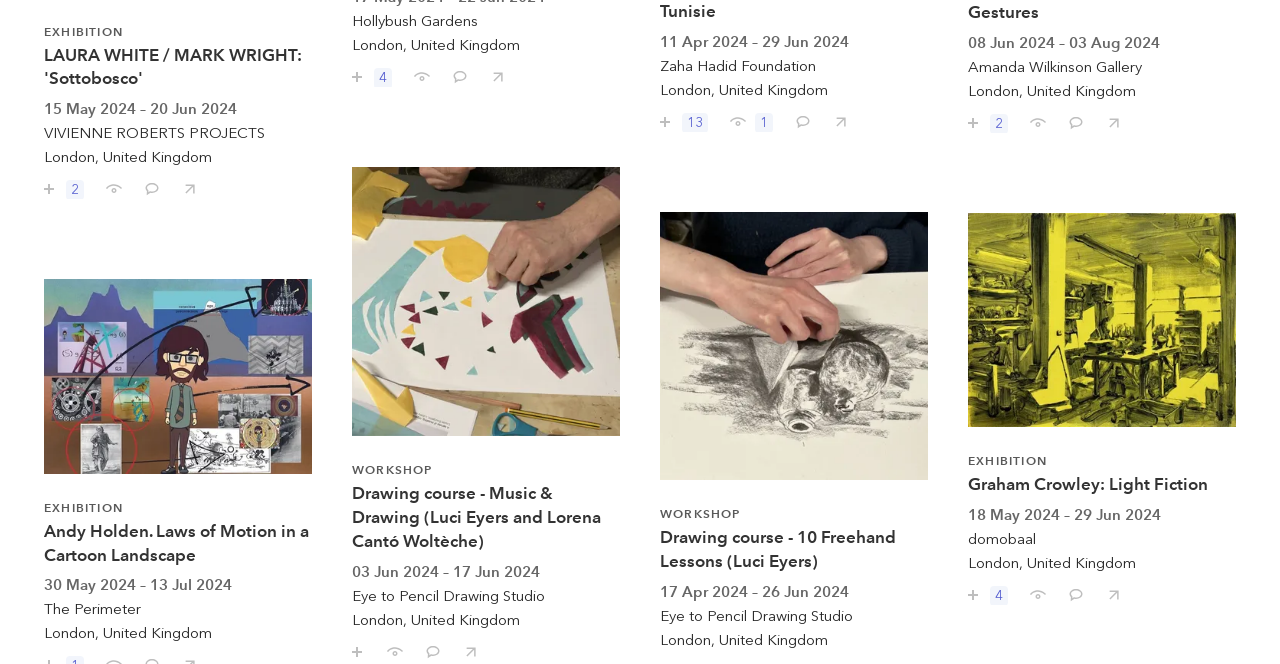Bounding box coordinates are specified in the format (top-left x, top-left y, bottom-right x, bottom-right y). All values are floating point numbers bounded between 0 and 1. Please provide the bounding box coordinate of the region this sentence describes: Save / follow 4

[0.263, 0.086, 0.314, 0.132]